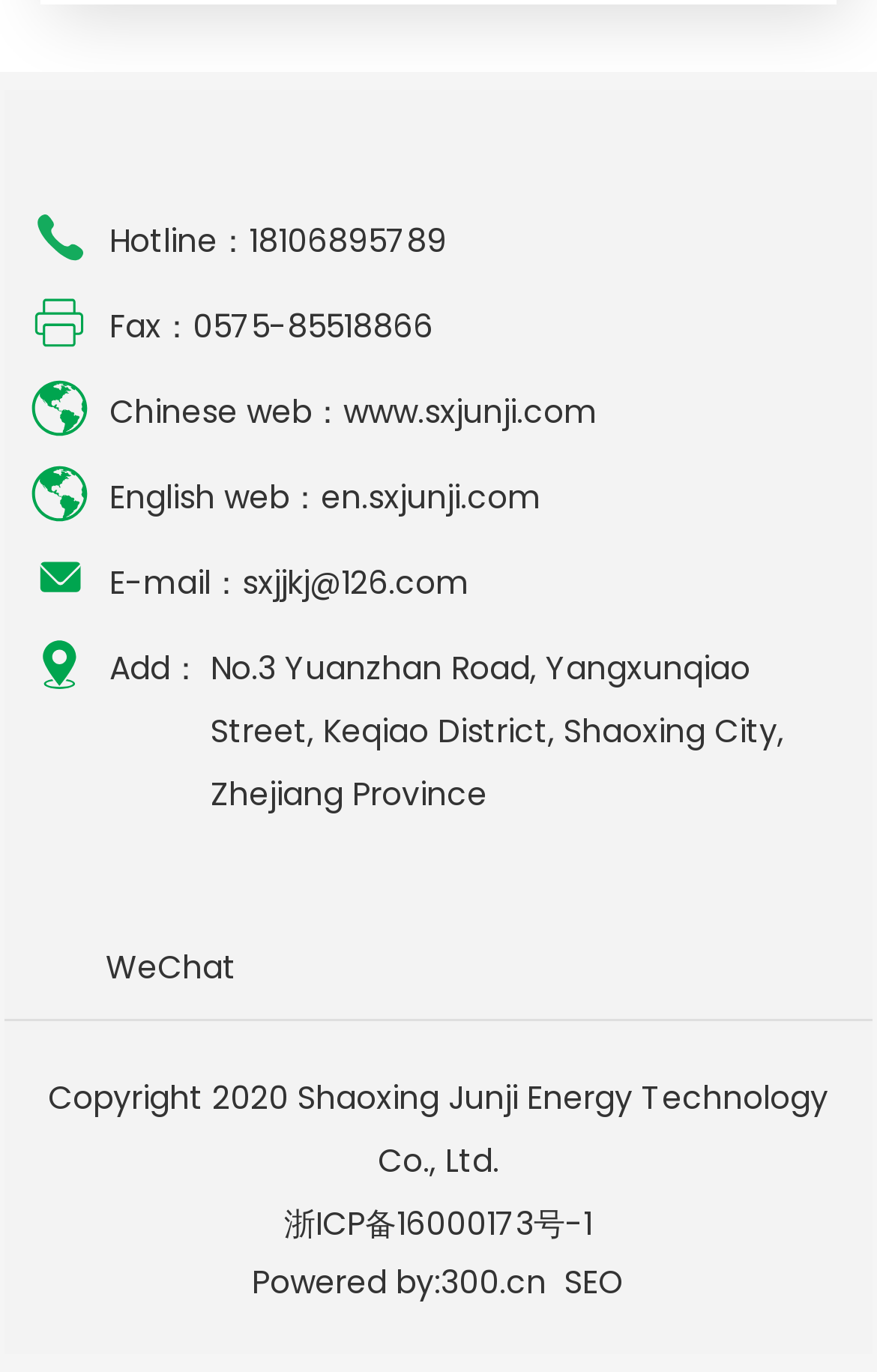Indicate the bounding box coordinates of the element that needs to be clicked to satisfy the following instruction: "Check the copyright information". The coordinates should be four float numbers between 0 and 1, i.e., [left, top, right, bottom].

[0.055, 0.783, 0.945, 0.862]